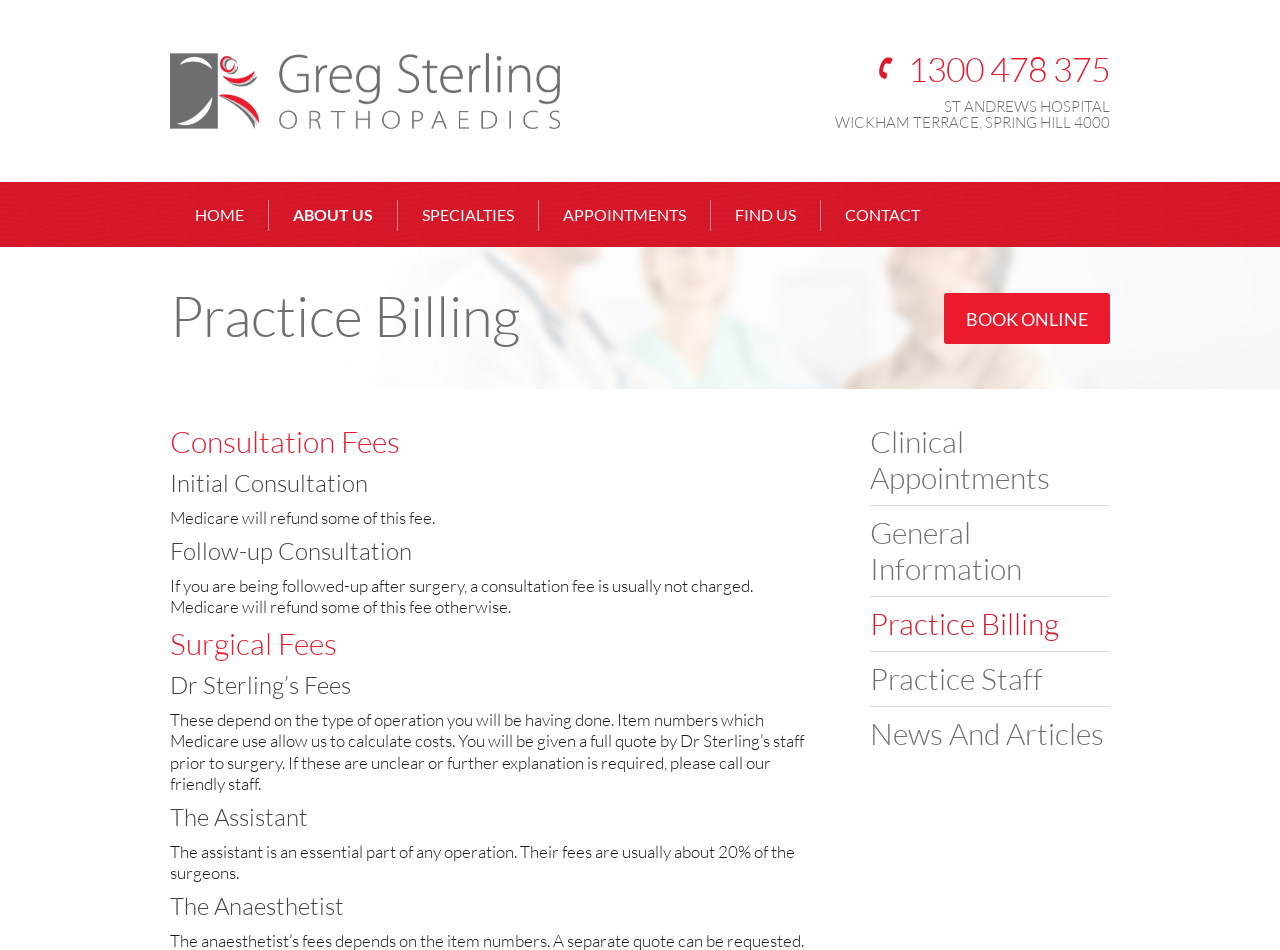What percentage of the surgeon's fee is the assistant's fee?
Can you provide an in-depth and detailed response to the question?

According to the webpage, the assistant's fee is usually about 20% of the surgeon's fee, which is Dr Greg's fee in this case.